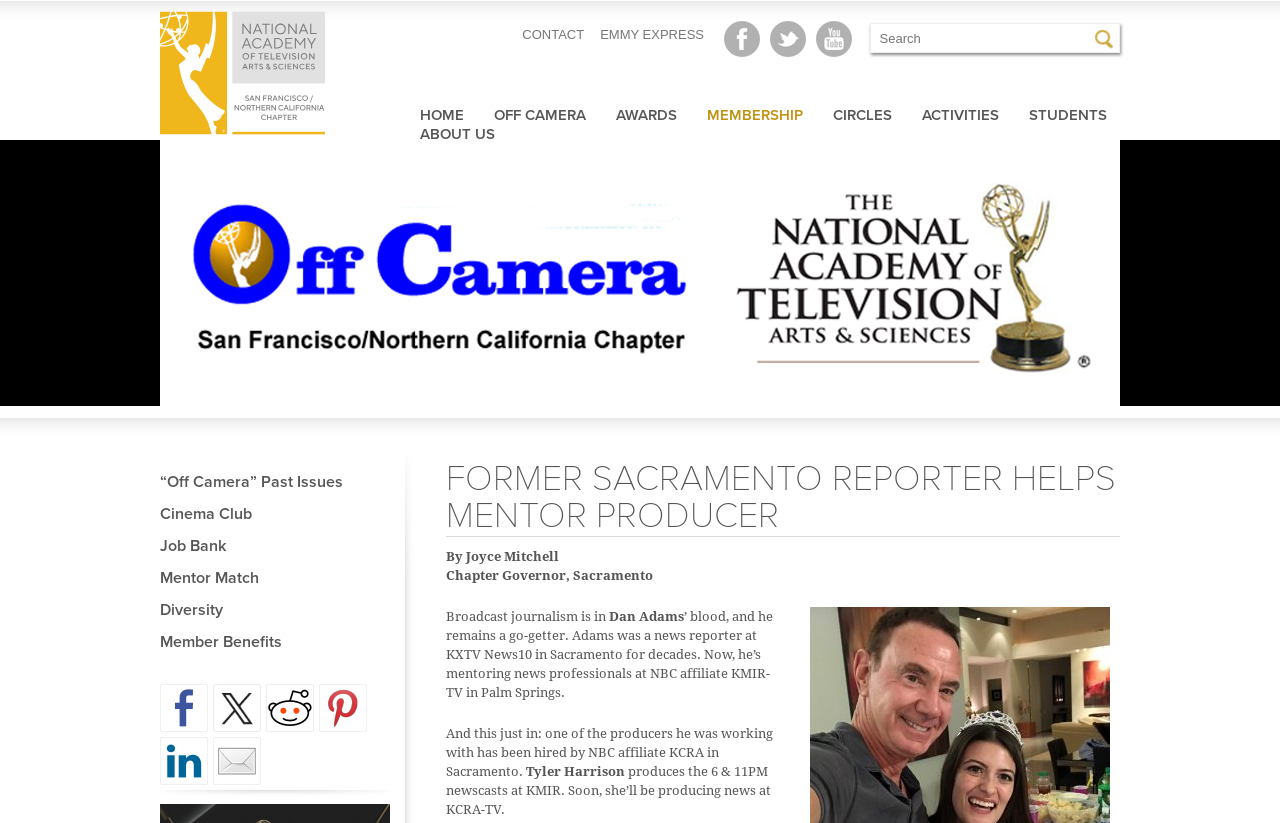Detail the various sections and features present on the webpage.

This webpage is about a former Sacramento reporter, Dan Adams, who is now mentoring news professionals at NBC affiliate KMIR-TV in Palm Springs. The page has a header section at the top with a logo of the National Academy of Television Arts & Sciences, accompanied by a search bar and several social media links, including Youtube, Twitter, and Facebook. Below the header, there is a main menu section with links to various pages, such as "HOME", "OFF CAMERA", "AWARDS", and "MEMBERSHIP".

On the left side of the page, there is a complementary section with links to "Off Camera" past issues, Cinema Club, Job Bank, Mentor Match, Diversity, and Member Benefits. This section also has social media links to Facebook, Twitter, Reddit, Pinterest, LinkedIn, and mail.

The main content of the page is an article about Dan Adams, with a heading "FORMER SACRAMENTO REPORTER HELPS MENTOR PRODUCER". The article is written by Joyce Mitchell, Chapter Governor, Sacramento, and describes Dan Adams' background as a news reporter at KXTV News10 in Sacramento and his current role as a mentor at KMIR-TV in Palm Springs. The article also mentions that one of the producers he was working with, Tyler Harrison, has been hired by NBC affiliate KCRA in Sacramento.